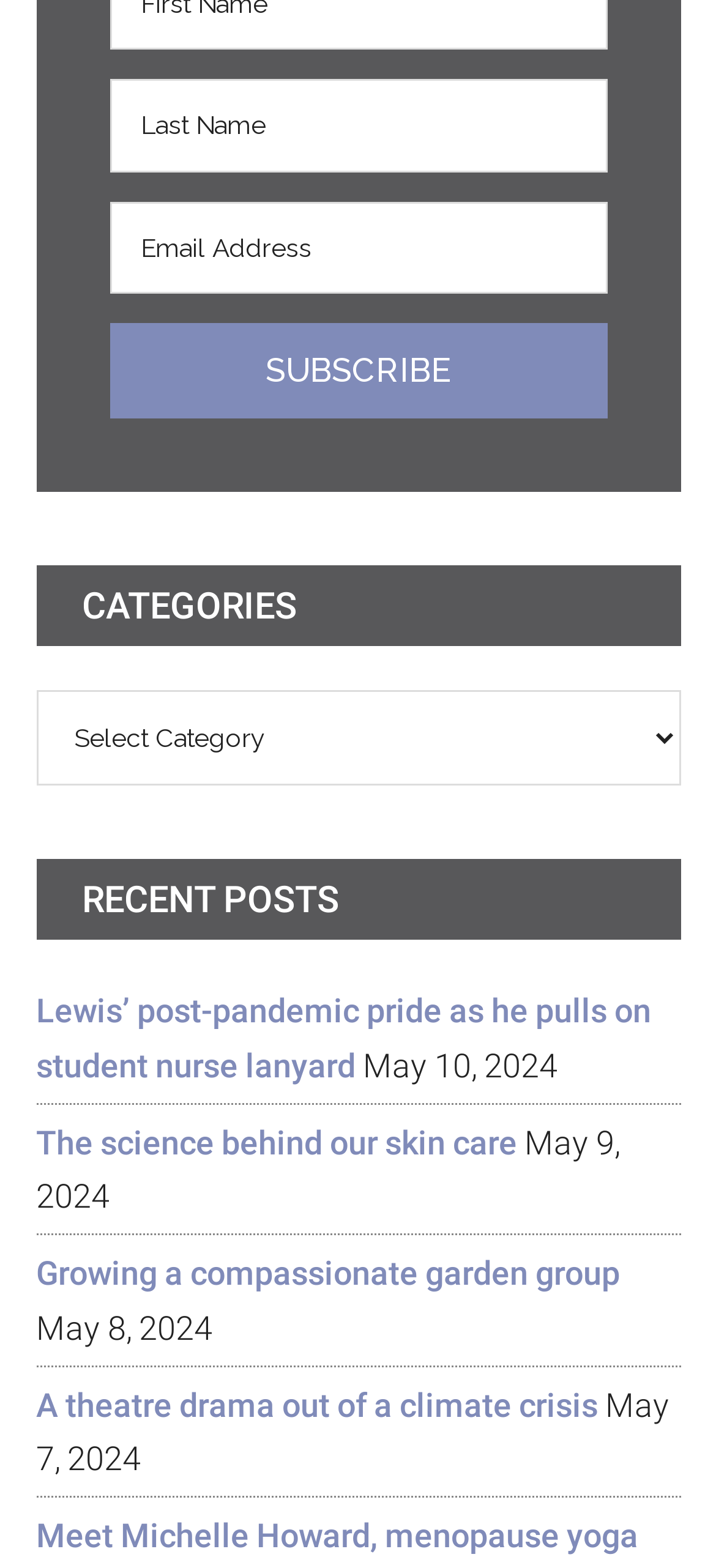Please identify the bounding box coordinates of the element I need to click to follow this instruction: "Check the science behind our skin care article".

[0.05, 0.716, 0.722, 0.741]